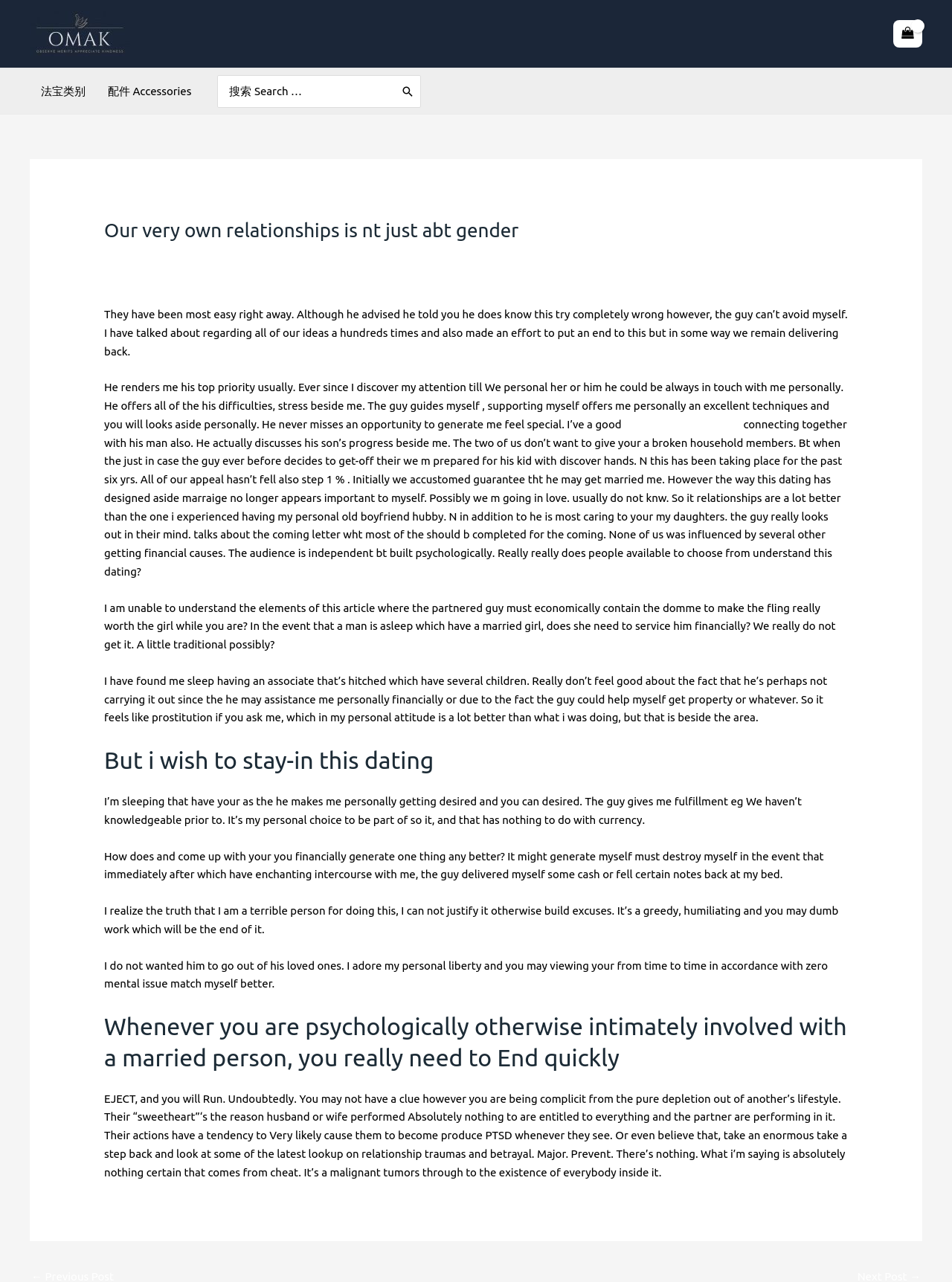Locate the bounding box coordinates of the UI element described by: "aria-label="View Shopping Cart, empty"". Provide the coordinates as four float numbers between 0 and 1, formatted as [left, top, right, bottom].

[0.938, 0.016, 0.969, 0.037]